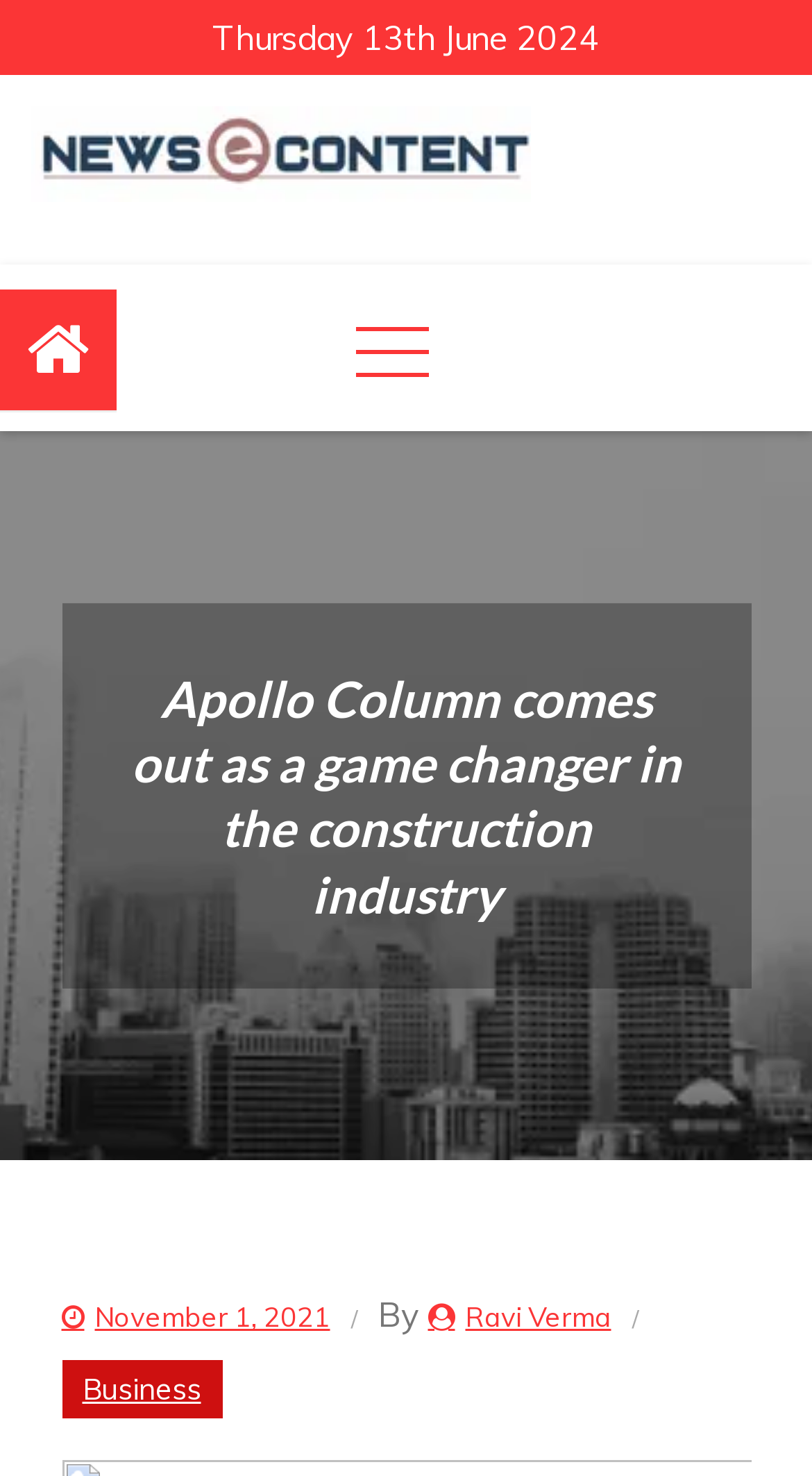What is the publication date of the news article?
Answer with a single word or short phrase according to what you see in the image.

November 1, 2021